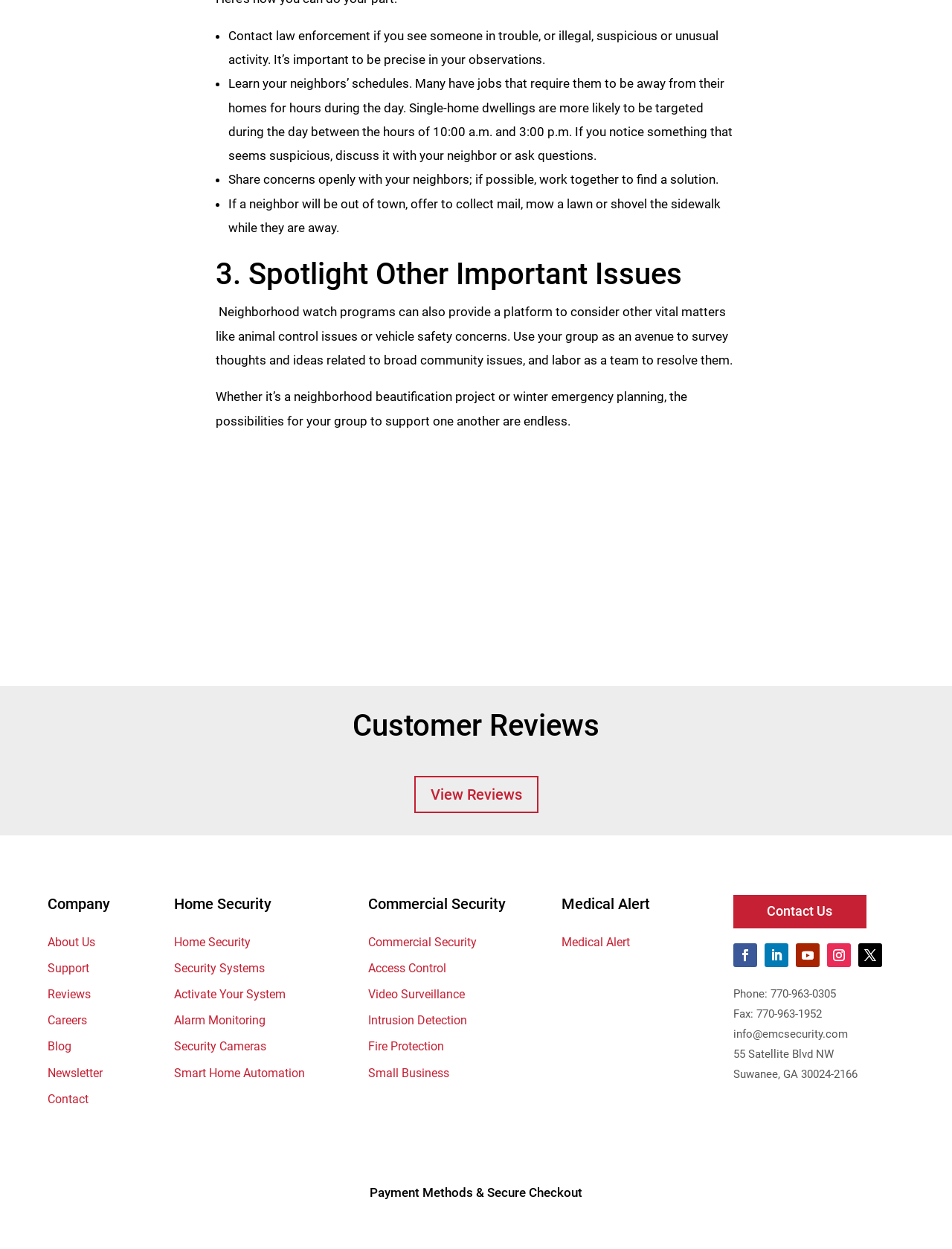Please specify the bounding box coordinates of the element that should be clicked to execute the given instruction: 'Call the company'. Ensure the coordinates are four float numbers between 0 and 1, expressed as [left, top, right, bottom].

[0.809, 0.79, 0.878, 0.801]